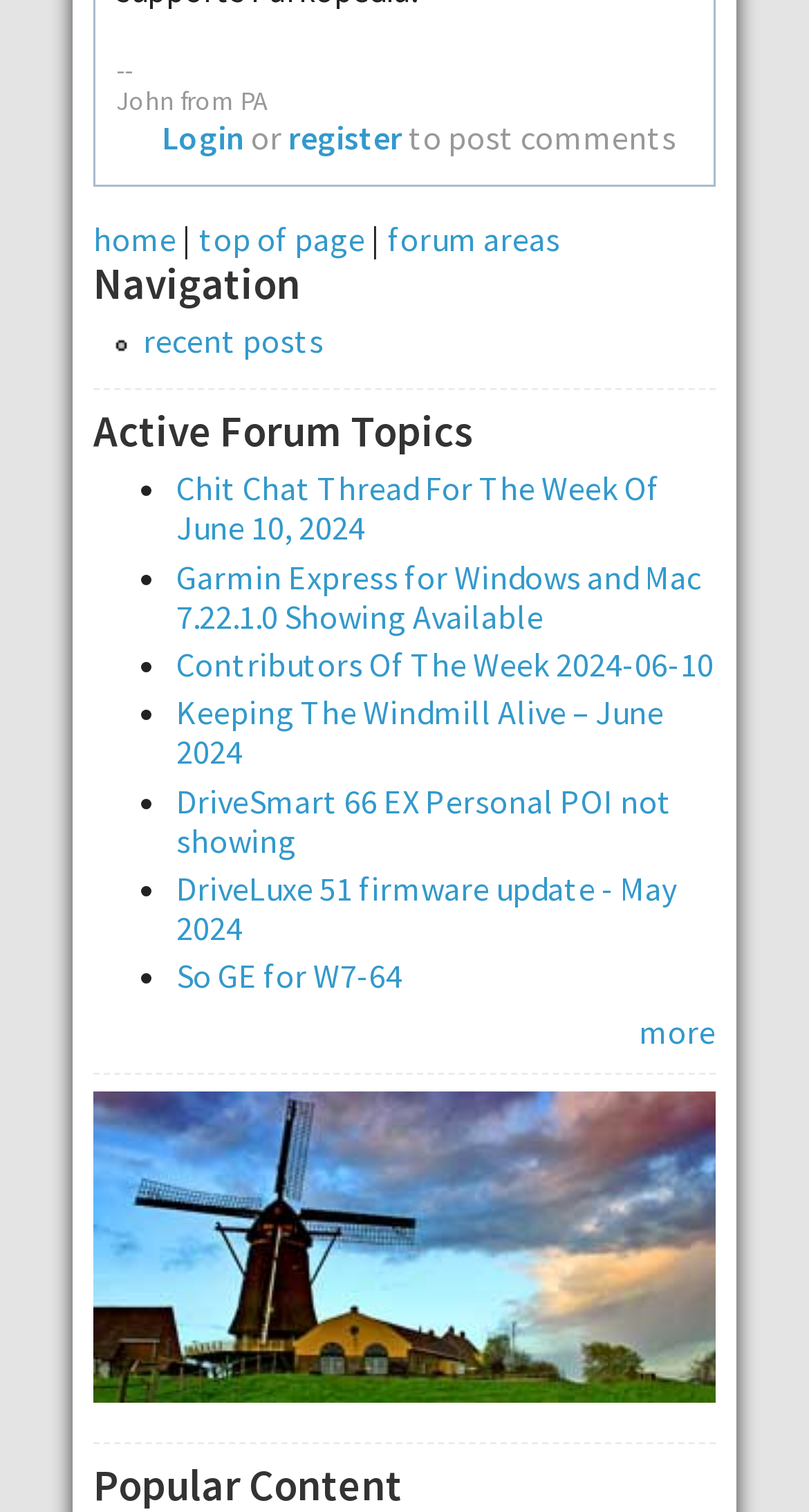What is the username displayed at the top?
Provide an in-depth and detailed explanation in response to the question.

The username is displayed at the top of the webpage, specifically in the element with the text 'John from PA' which has a bounding box coordinate of [0.144, 0.055, 0.331, 0.077].